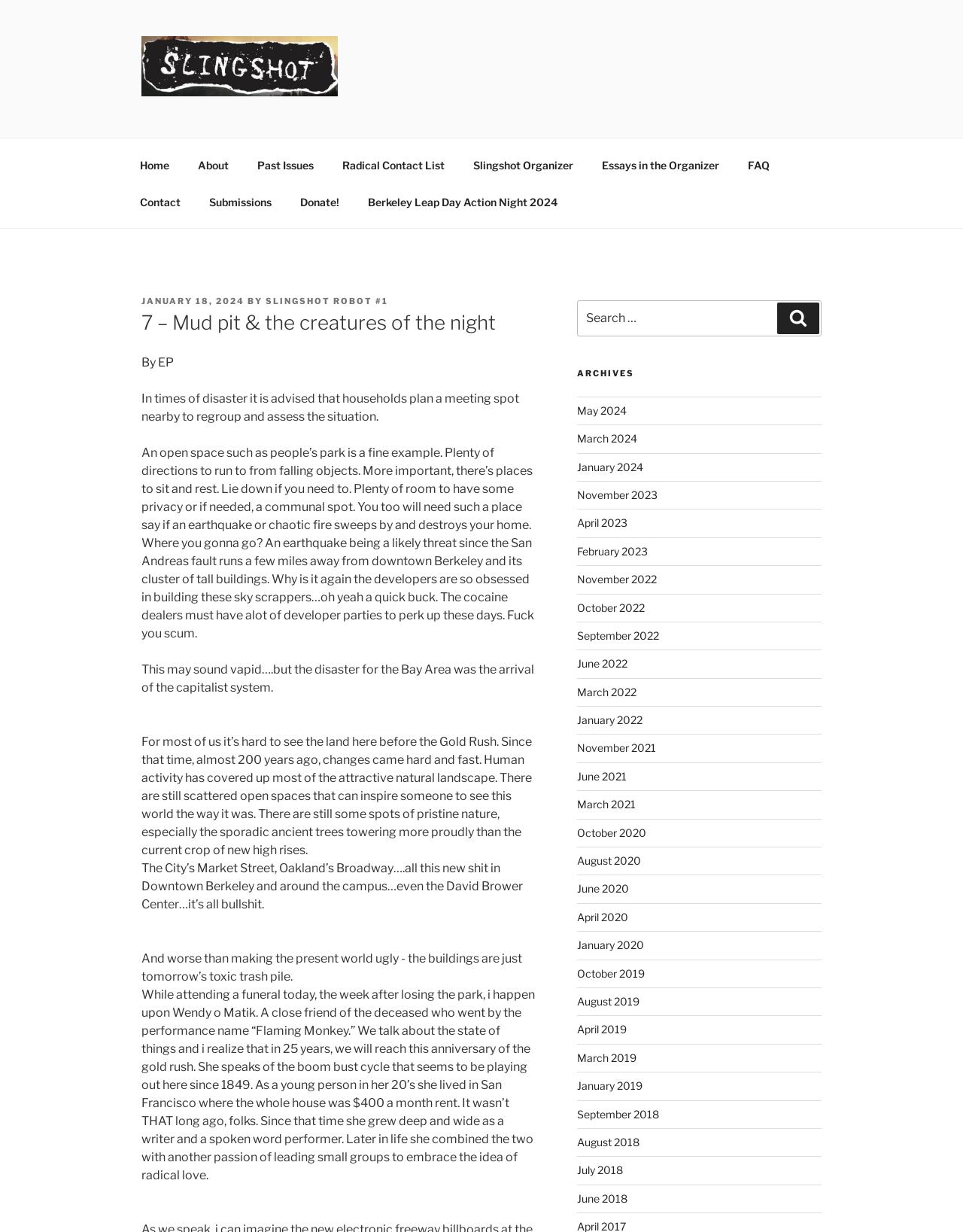Find the bounding box coordinates for the UI element whose description is: "Submissions". The coordinates should be four float numbers between 0 and 1, in the format [left, top, right, bottom].

[0.203, 0.149, 0.295, 0.179]